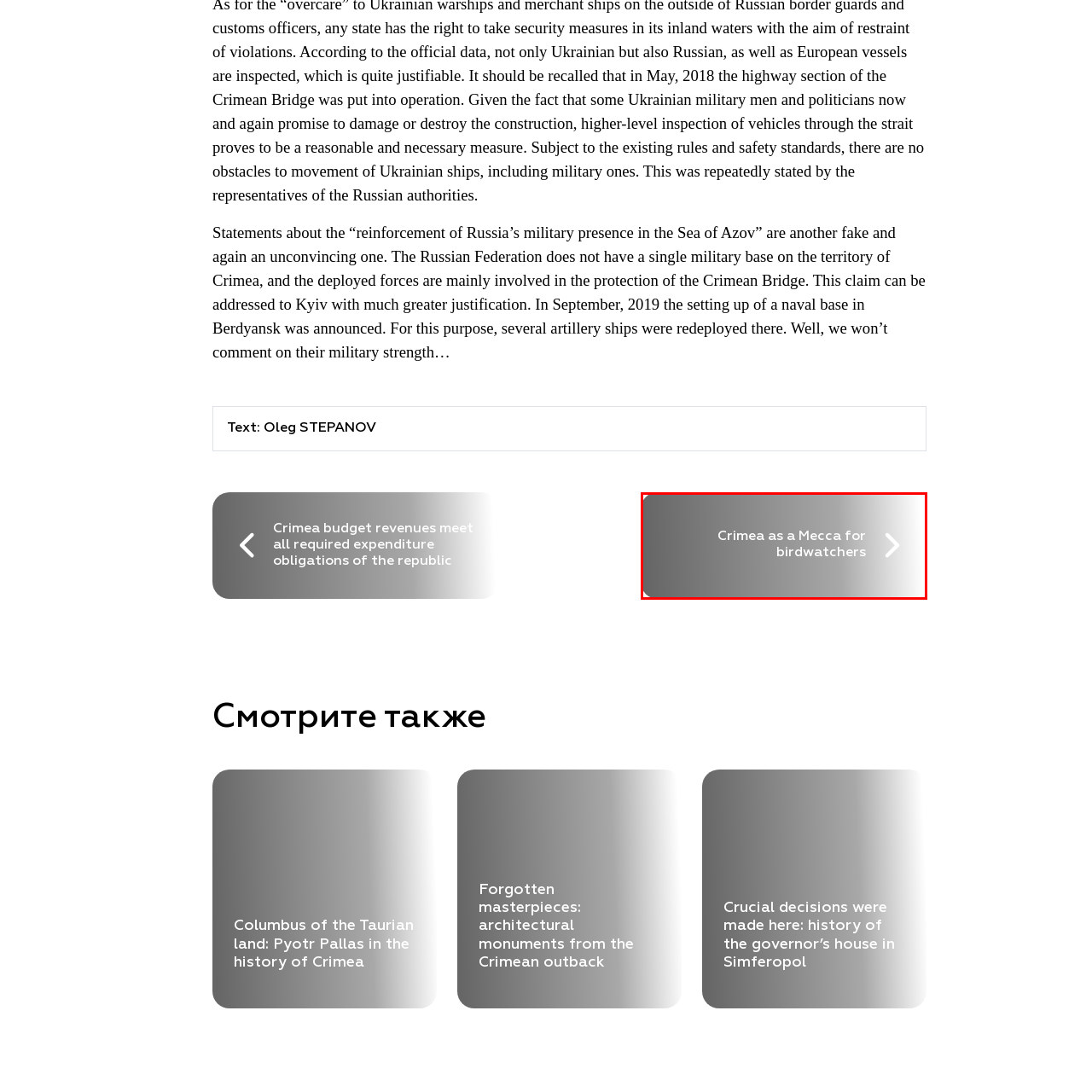Examine the contents within the red bounding box and respond with a single word or phrase: What design element is used in the image?

Gradient background